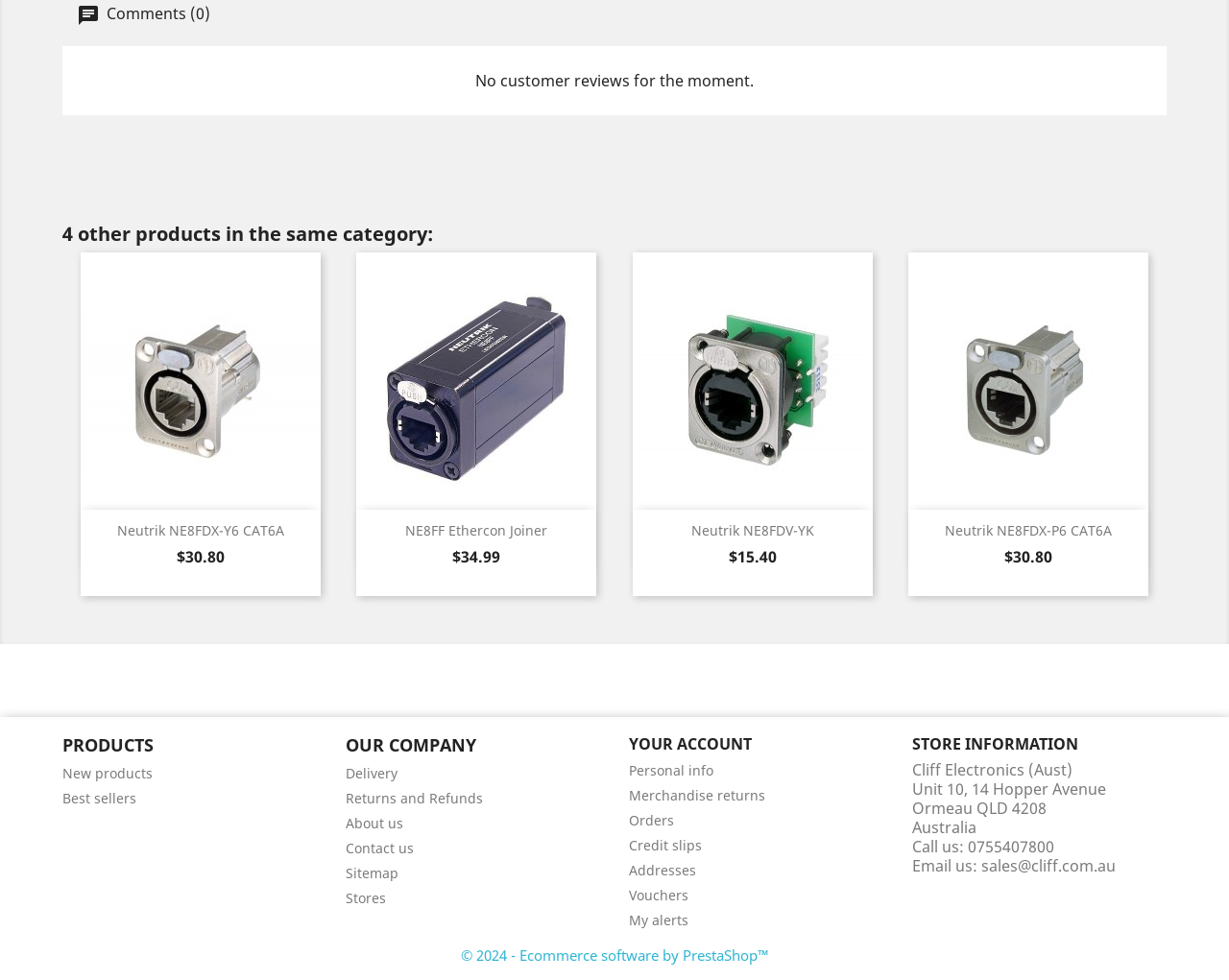Provide your answer in one word or a succinct phrase for the question: 
What is the price of the Neutrik NE8FDX-Y6 CAT6A product?

$30.80